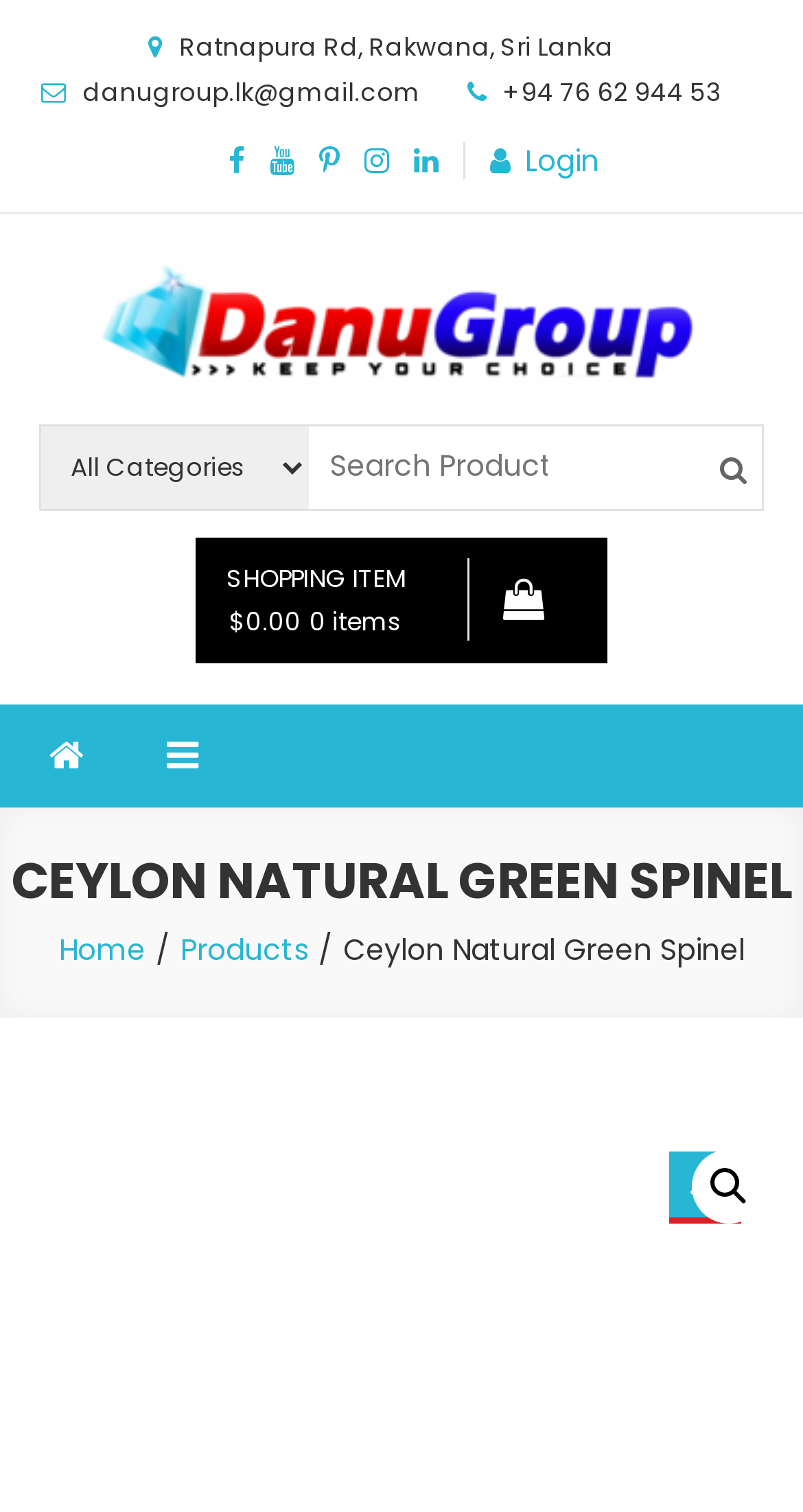Please find the bounding box coordinates of the element's region to be clicked to carry out this instruction: "View shopping cart".

[0.244, 0.356, 0.756, 0.439]